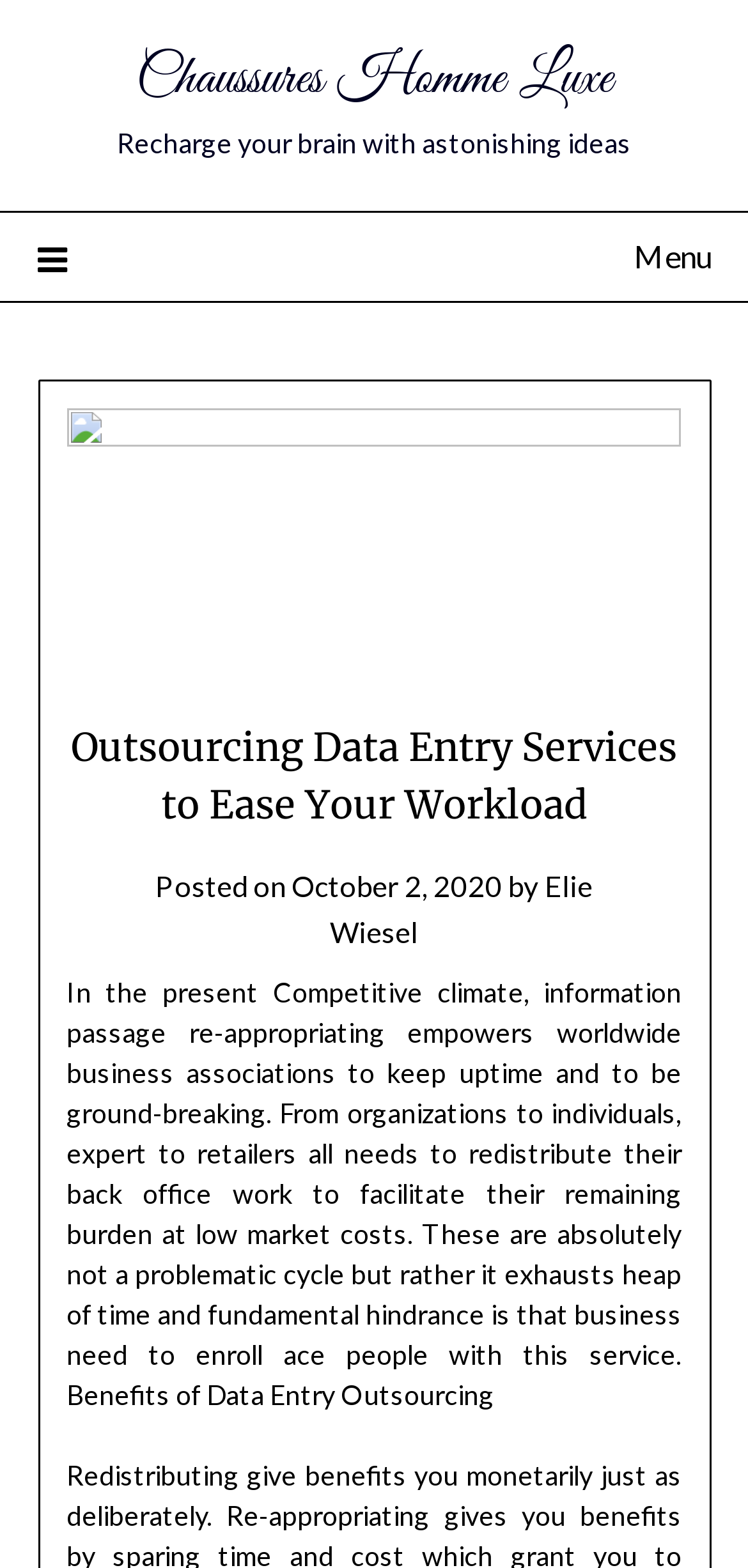What is the benefit of data entry outsourcing?
Relying on the image, give a concise answer in one word or a brief phrase.

To facilitate remaining burden